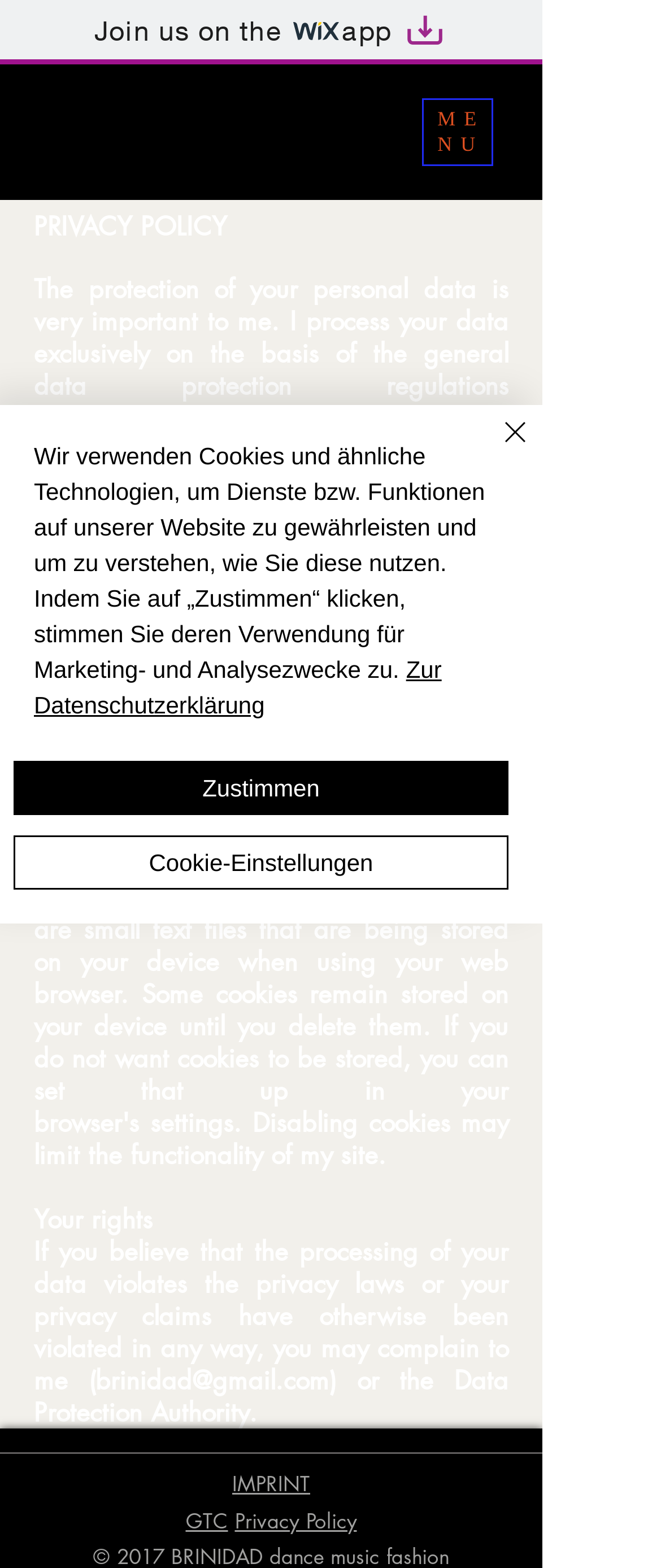Please identify the bounding box coordinates of the area I need to click to accomplish the following instruction: "Open the navigation menu".

[0.638, 0.063, 0.746, 0.106]